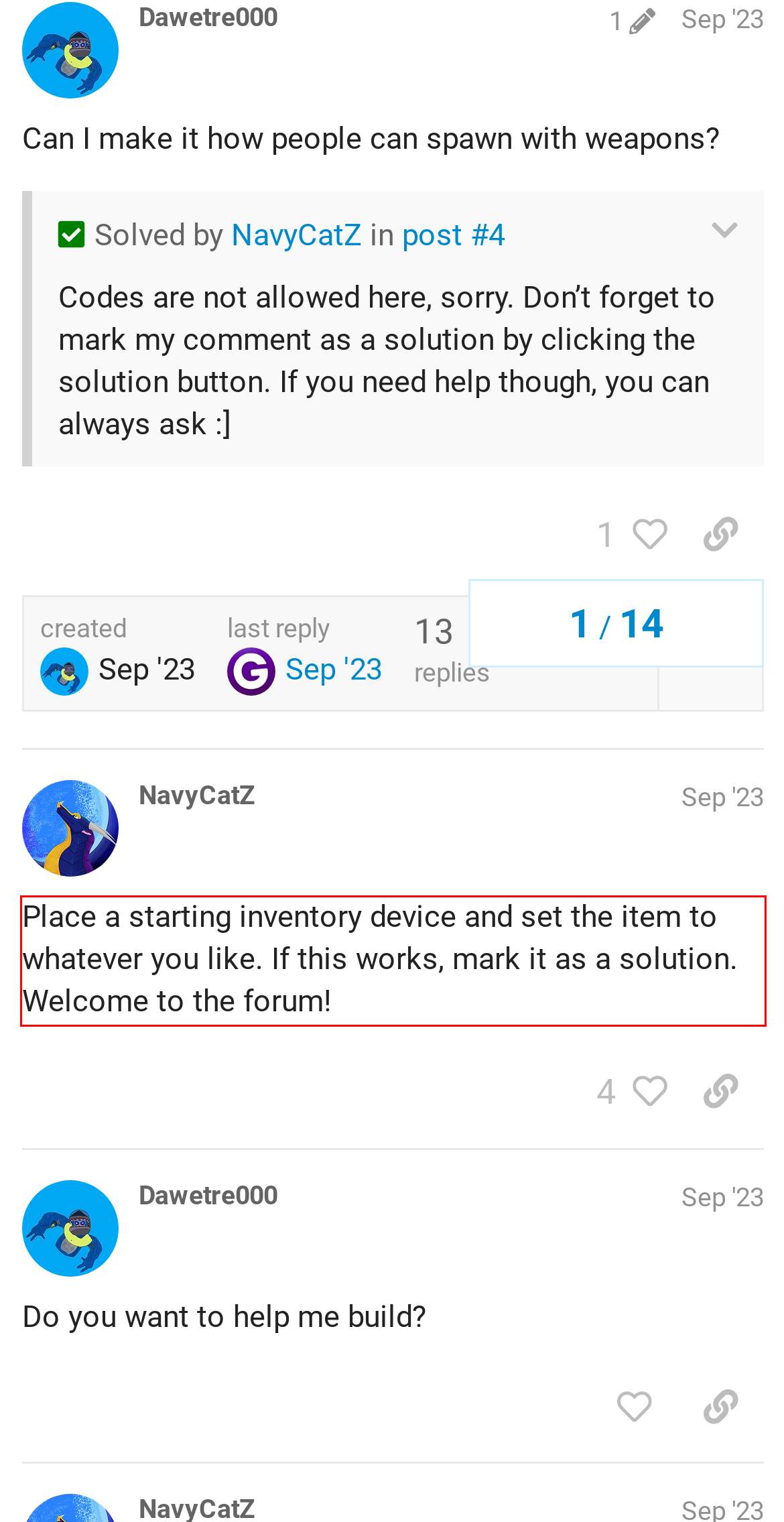Identify and extract the text within the red rectangle in the screenshot of the webpage.

Place a starting inventory device and set the item to whatever you like. If this works, mark it as a solution. Welcome to the forum!